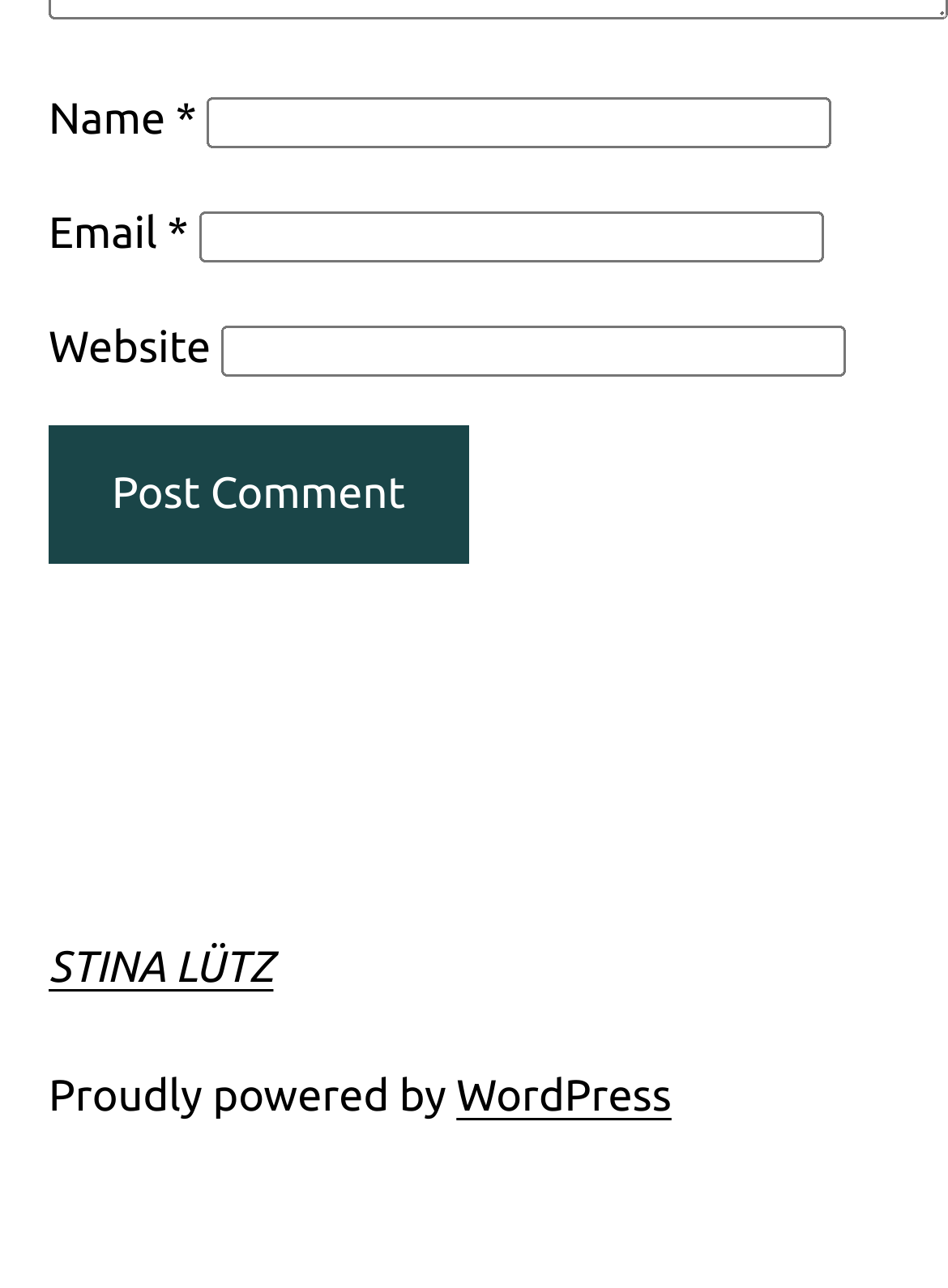Who is the author of the webpage?
Please respond to the question thoroughly and include all relevant details.

The author of the webpage is STINA LÜTZ, which is indicated by the link element with ID 222 that contains the text 'STINA LÜTZ' with bounding box coordinates [0.051, 0.732, 0.288, 0.77].